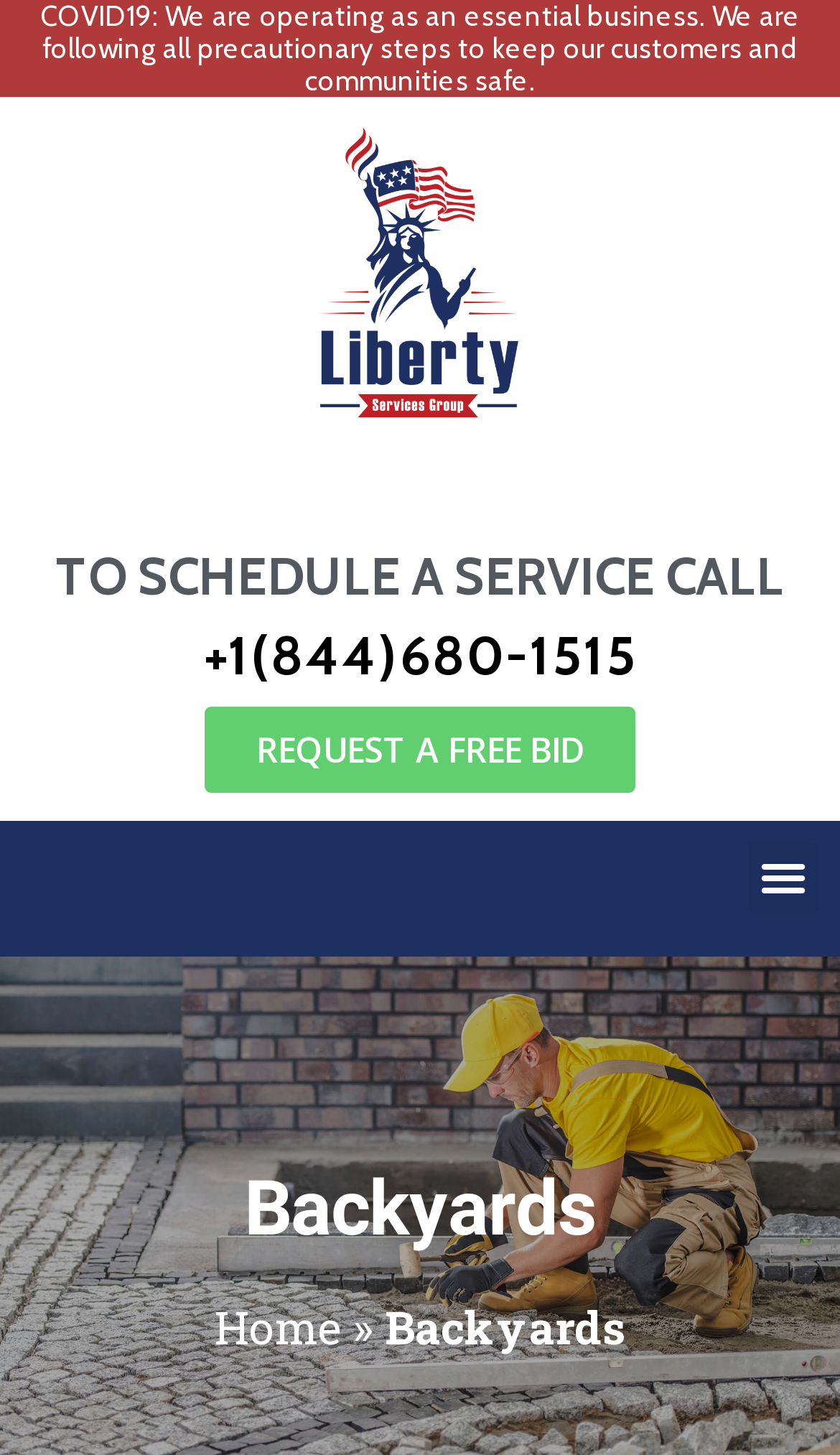Bounding box coordinates must be specified in the format (top-left x, top-left y, bottom-right x, bottom-right y). All values should be floating point numbers between 0 and 1. What are the bounding box coordinates of the UI element described as: Request a free bid

[0.244, 0.486, 0.756, 0.546]